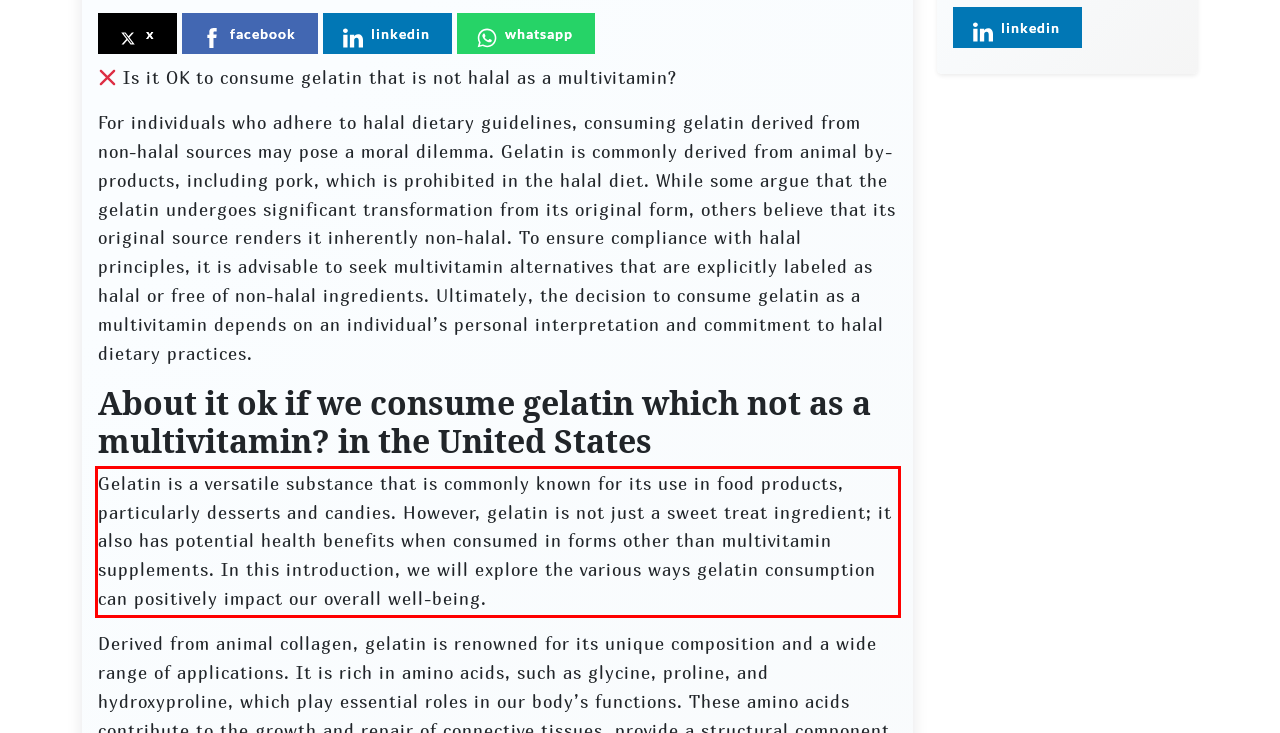Given the screenshot of the webpage, identify the red bounding box, and recognize the text content inside that red bounding box.

Gelatin is a versatile substance that is commonly known for its use in food products, particularly desserts and candies. However, gelatin is not just a sweet treat ingredient; it also has potential health benefits when consumed in forms other than multivitamin supplements. In this introduction, we will explore the various ways gelatin consumption can positively impact our overall well-being.